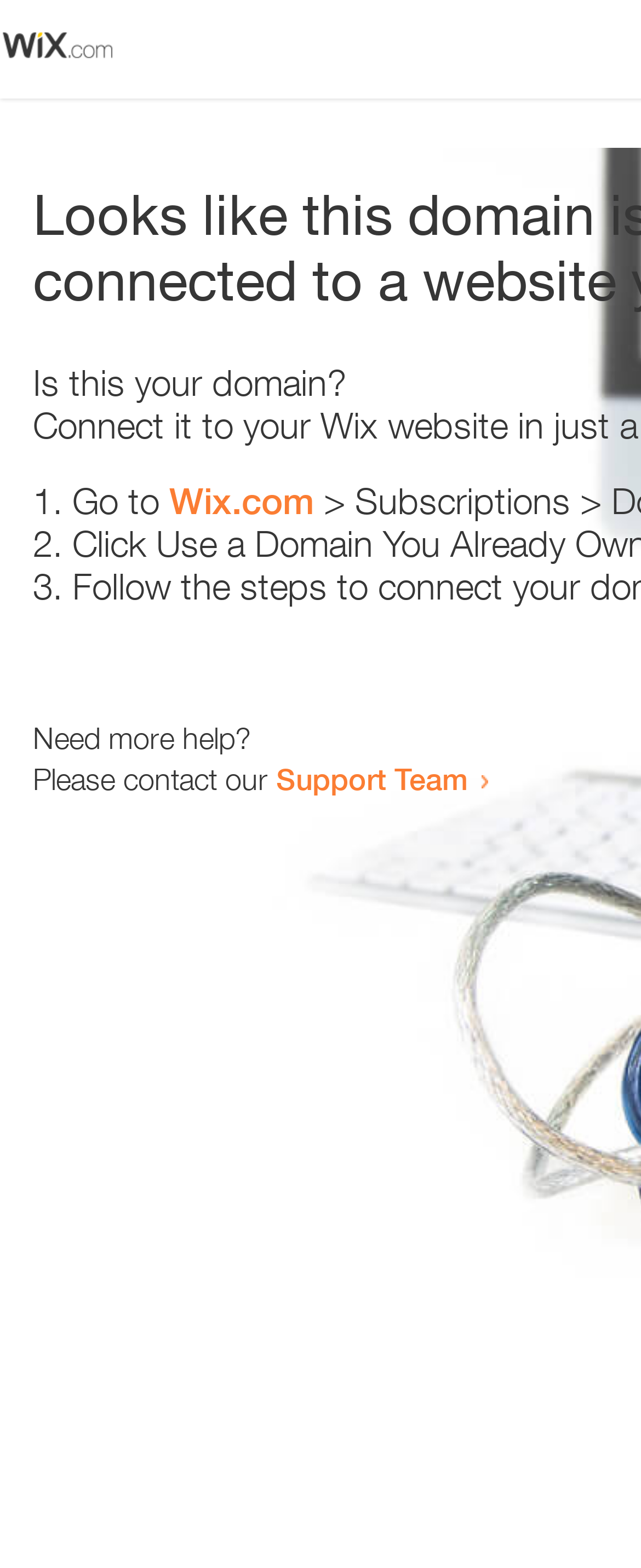What is the domain in question?
Examine the image and give a concise answer in one word or a short phrase.

this domain